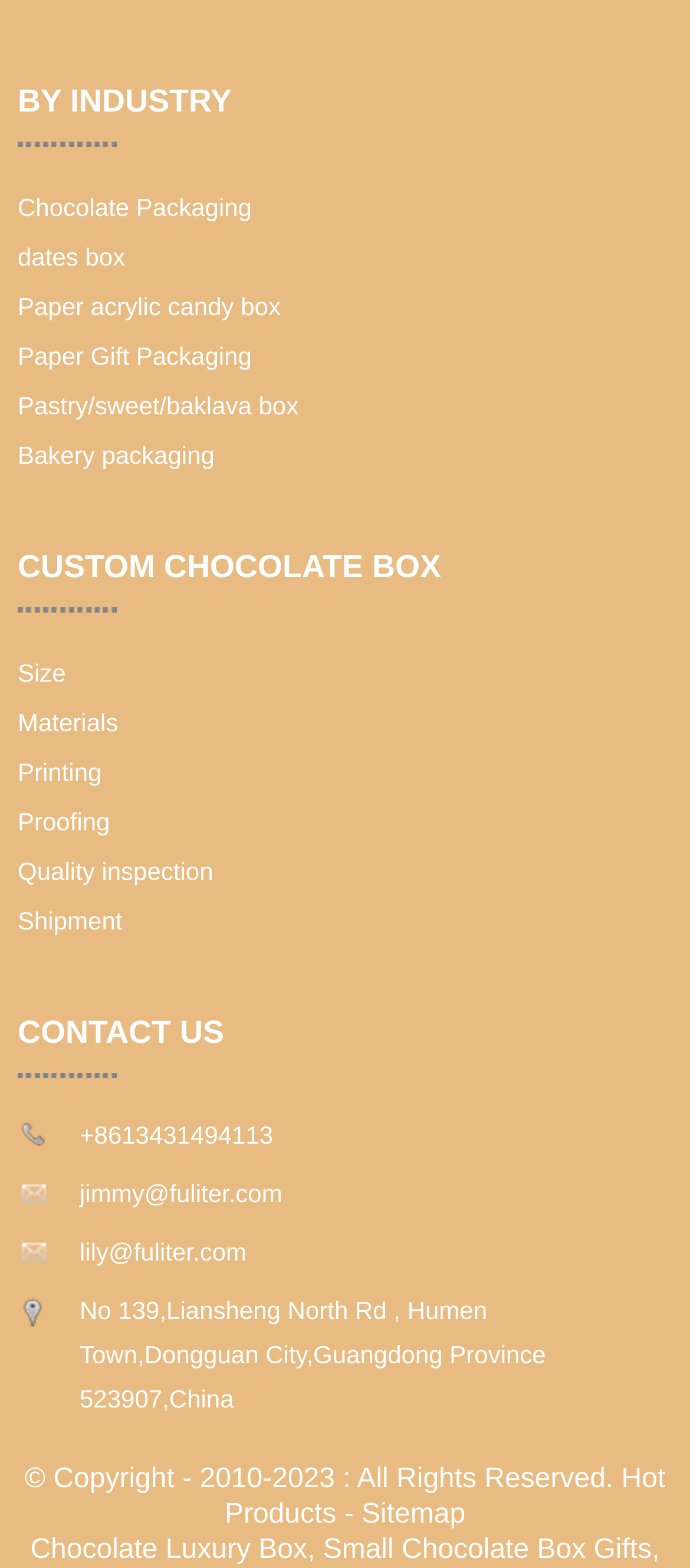Please determine the bounding box coordinates, formatted as (top-left x, top-left y, bottom-right x, bottom-right y), with all values as floating point numbers between 0 and 1. Identify the bounding box of the region described as: info@indigenoussalon.com

None